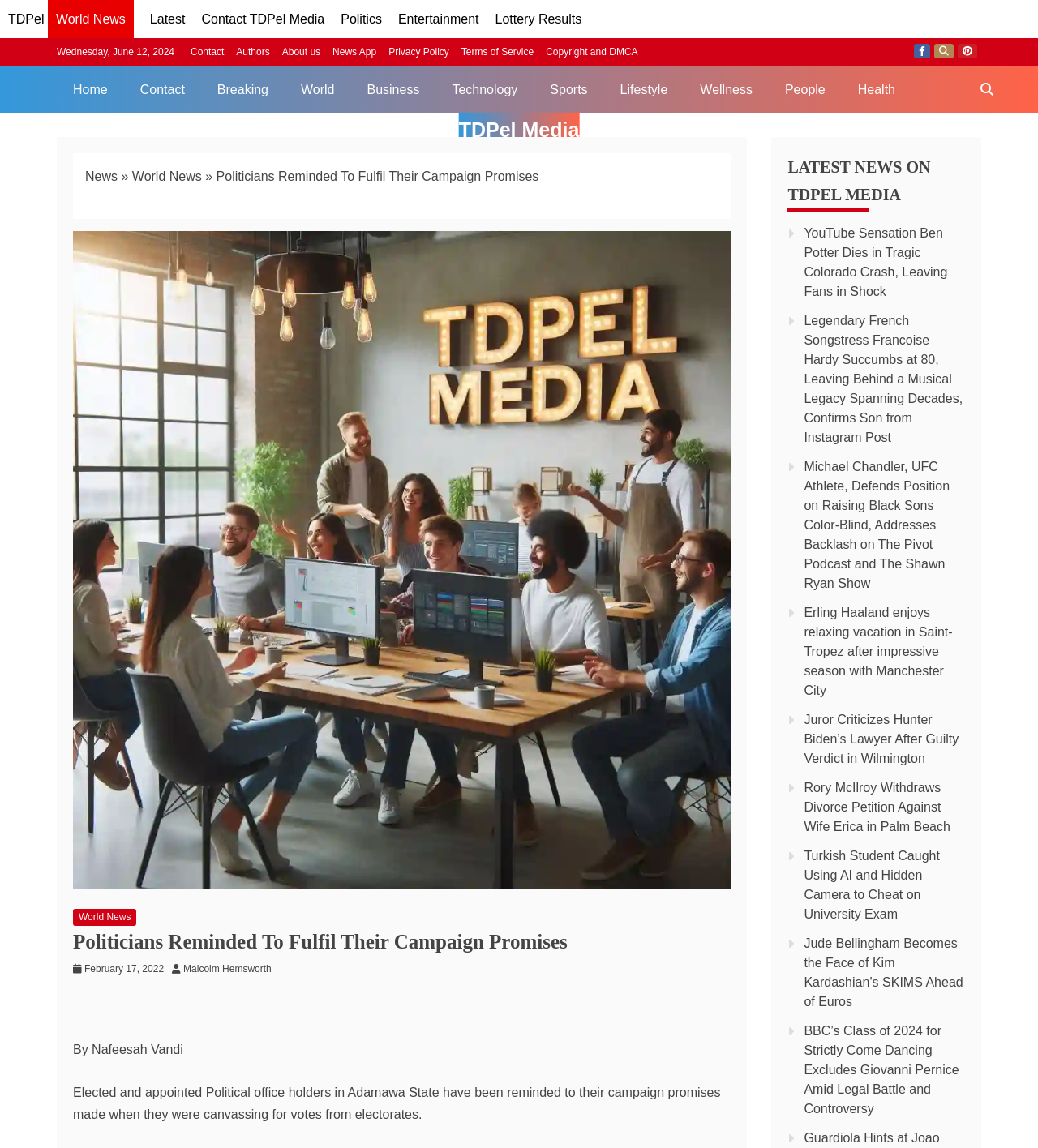Give an extensive and precise description of the webpage.

The webpage is about news articles, with a focus on politics. At the top, there are several links to different sections of the website, including "TDPel", "Latest", "Contact TDPel Media", "Politics", "Entertainment", and "Lottery Results". Below this, there is a date displayed, "Wednesday, June 12, 2024". 

To the right of the date, there are more links to various sections, including "Contact", "Authors", "About us", "News App", "Privacy Policy", "Terms of Service", and "Copyright and DMCA". 

Further down, there are social media links to Facebook, Twitter, and Pinterest. Below this, there is a navigation menu with links to "Home", "Contact", "Breaking", "World", "Business", "Technology", "Sports", "Lifestyle", "Wellness", "People", and "Health". 

On the right side of the page, there is a search bar labeled "Search TDPel Media". 

The main content of the page is a news article with the title "Politicians Reminded To Fulfil Their Campaign Promises". The article has an image associated with it, and below the title, there is a breadcrumb navigation menu showing the path "News > World News > Politicians Reminded To Fulfil Their Campaign Promises". 

The article itself is written by Nafeesah Vandi and mentions Malcolm Hemsworth. The content of the article discusses elected and appointed political office holders in Adamawa State being reminded to fulfill their campaign promises. 

Below the main article, there is a heading "LATEST NEWS ON TDPEL MEDIA" followed by a list of links to other news articles, including topics such as the death of YouTube sensation Ben Potter, the passing of French songstress Francoise Hardy, and various other news stories.